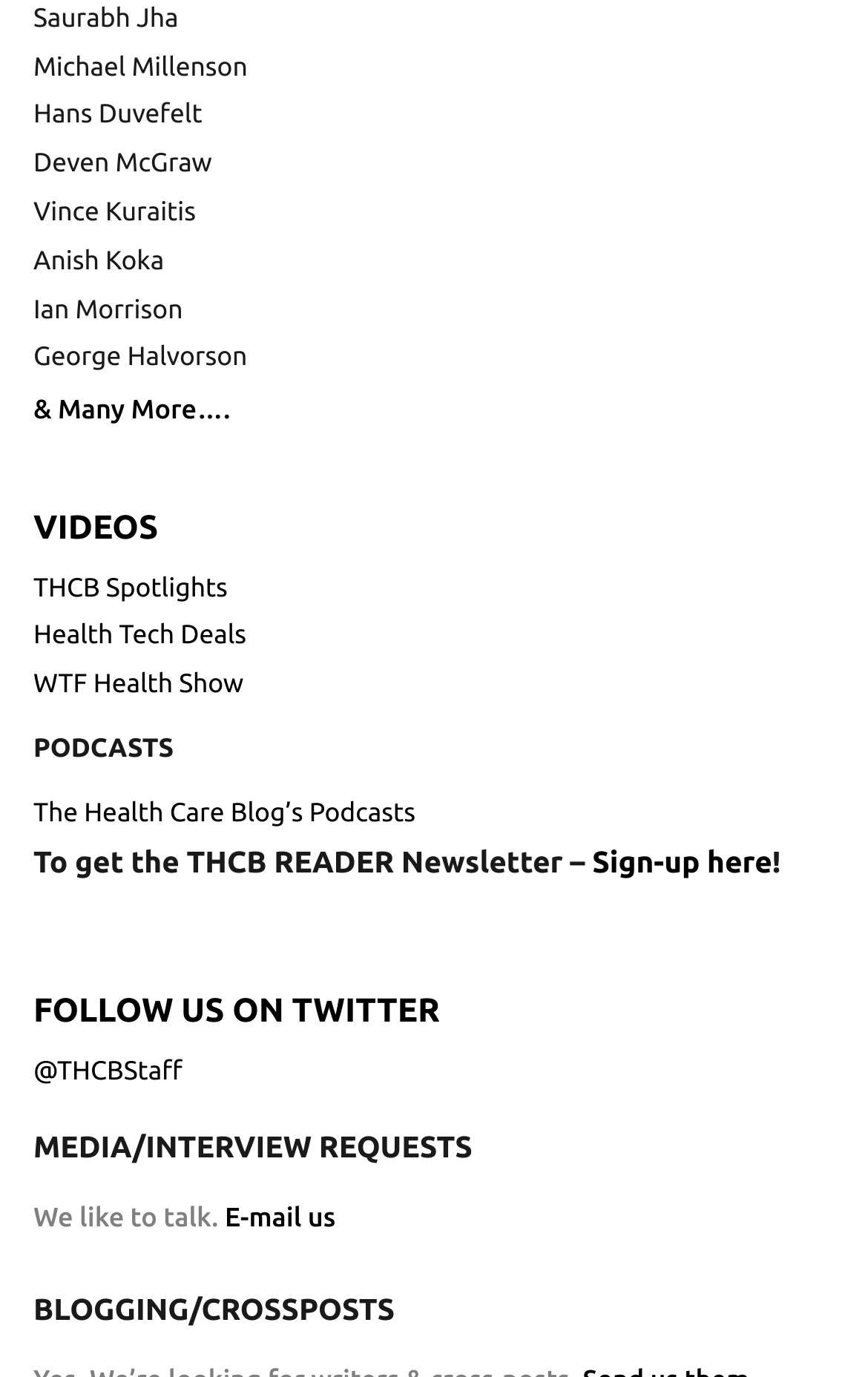Please respond to the question with a concise word or phrase:
What type of content is available on this webpage?

Videos, podcasts, blog posts